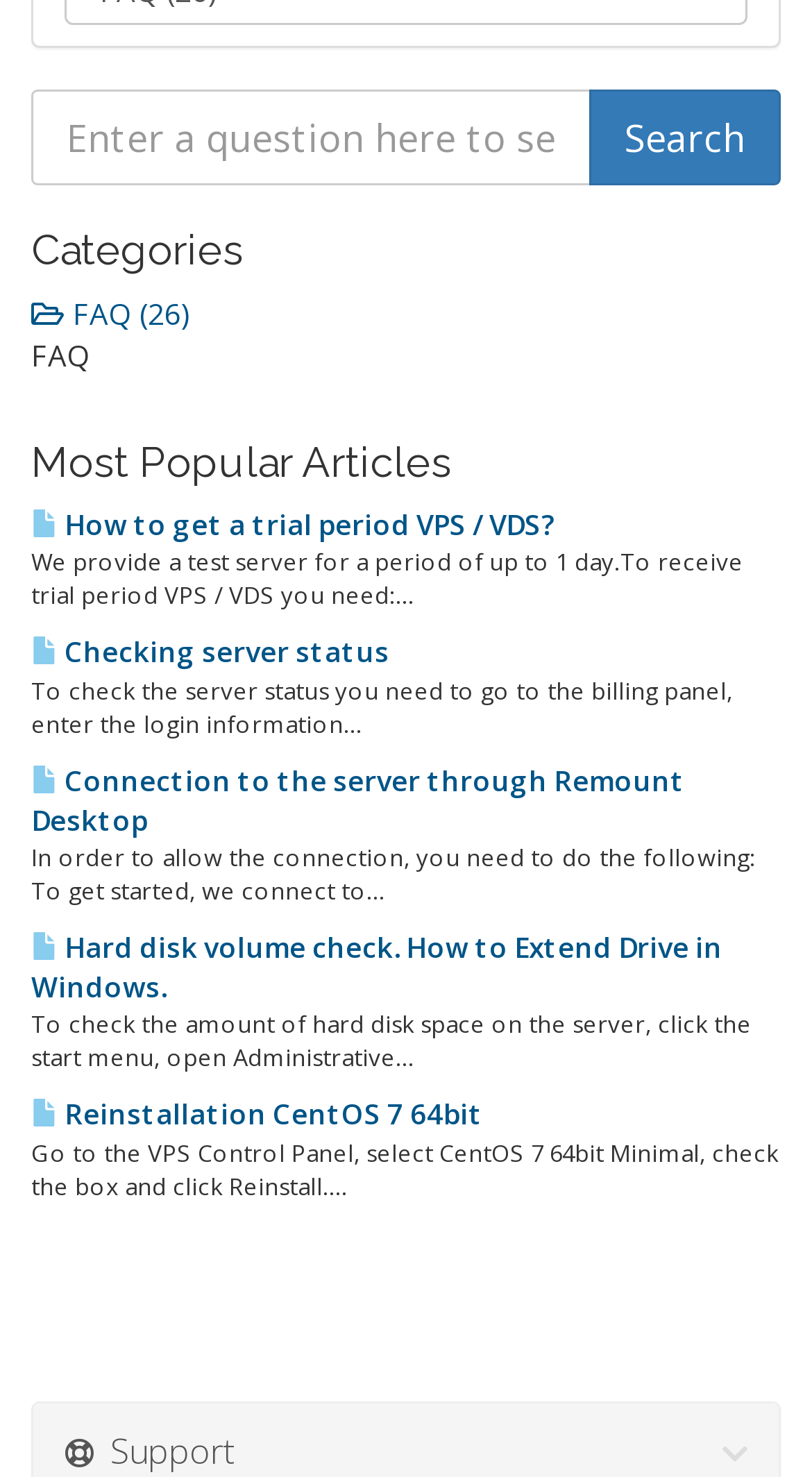Find and provide the bounding box coordinates for the UI element described with: "value="Search"".

[0.726, 0.061, 0.962, 0.126]